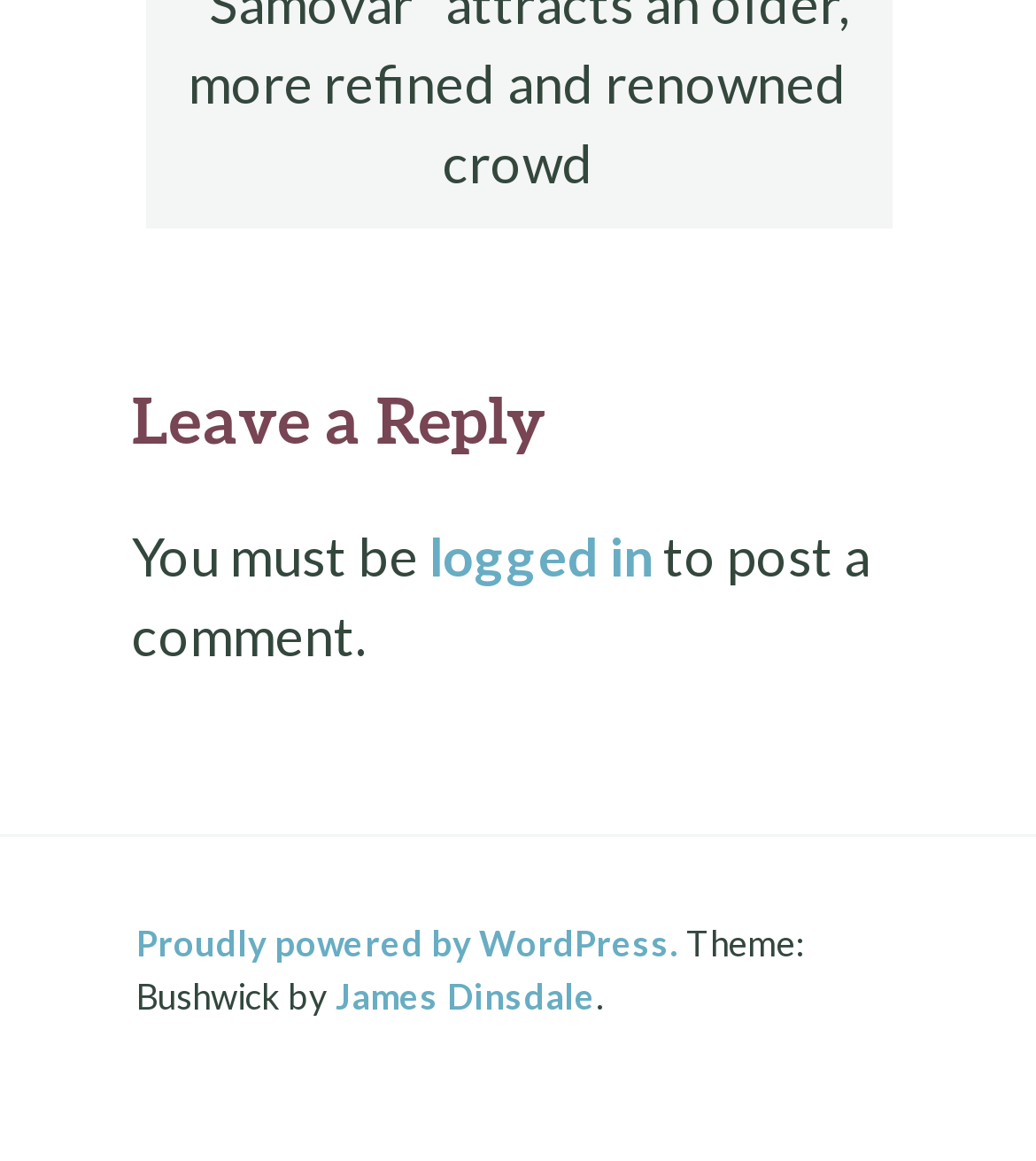Who designed the theme?
Provide a comprehensive and detailed answer to the question.

I found the designer of the theme by looking at the bottom of the page, where it says 'Theme: Bushwick by James Dinsdale'. This indicates that James Dinsdale designed the theme.